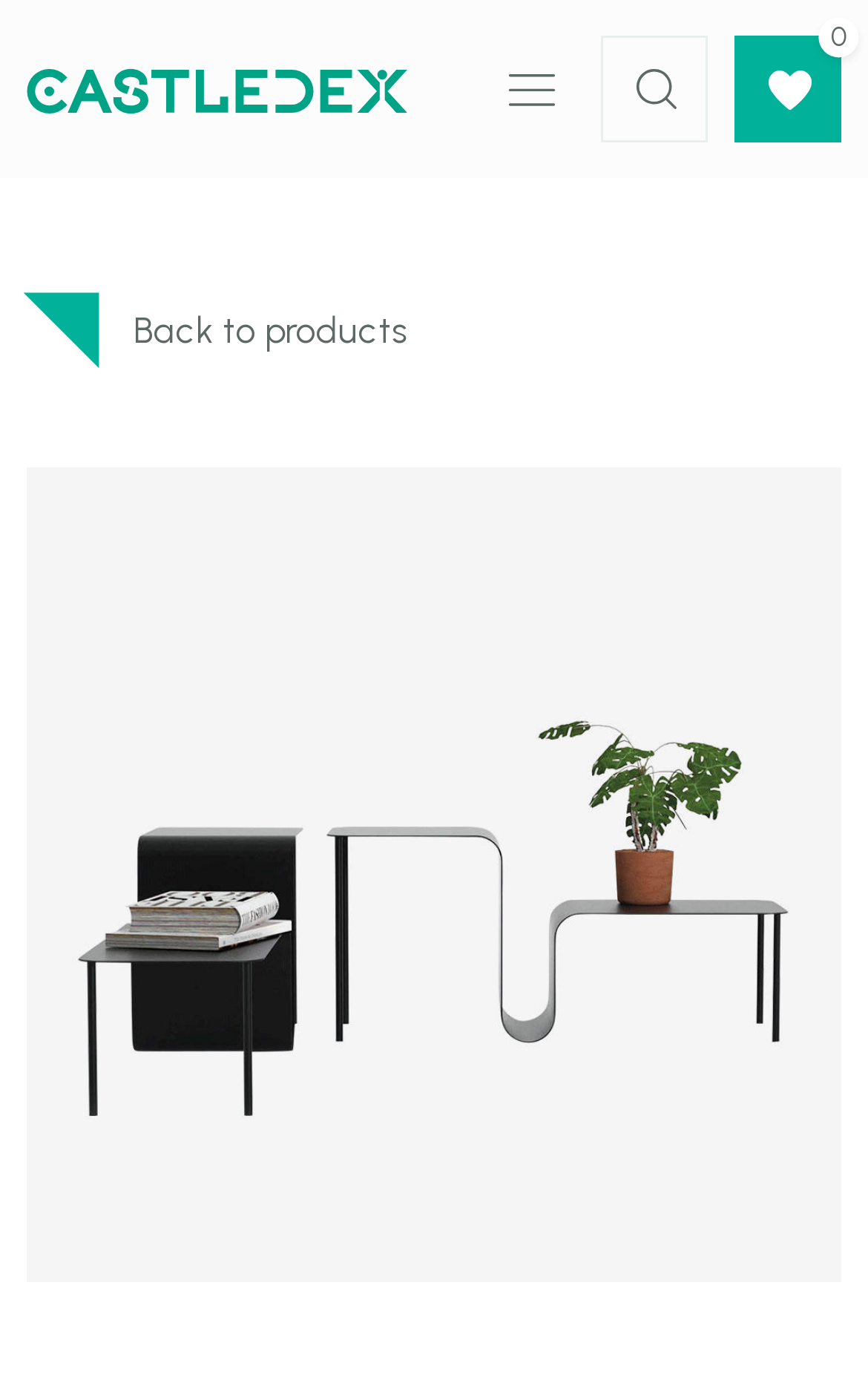Answer the following query concisely with a single word or phrase:
What is the function of the '0' button?

Unknown